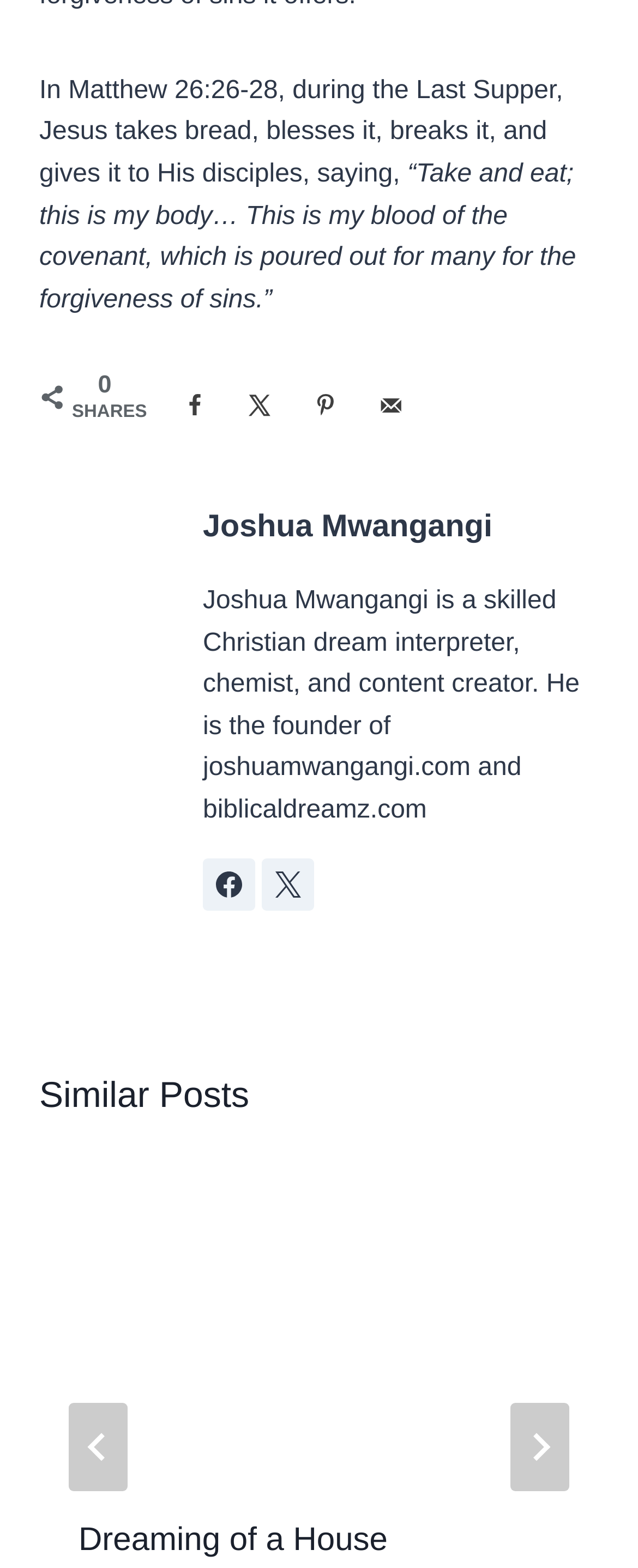What is the quote from Jesus?
Using the image, elaborate on the answer with as much detail as possible.

I found the quote from Jesus in the StaticText element with ID 249, which is located at the top of the webpage. The quote is a biblical passage from Matthew 26:26-28, during the Last Supper.